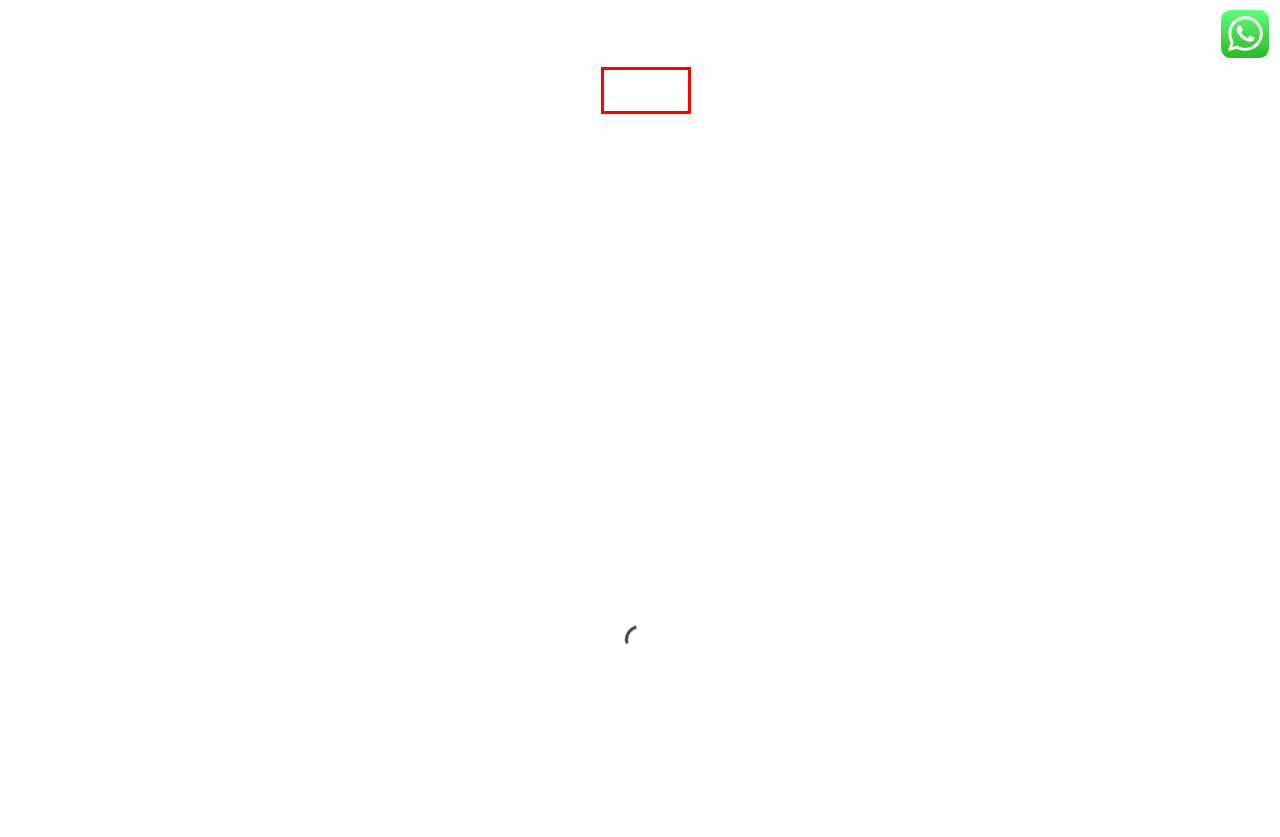Inspect the provided webpage screenshot, concentrating on the element within the red bounding box. Select the description that best represents the new webpage after you click the highlighted element. Here are the candidates:
A. Refrigerator Repair Near Me - 0522112800 - ASD
B. Service Areas - Ac Services In Dubai - 0522112800
C. Ac Services In Dubai - 0522112800 24/7 Emergency Repairs
D. Blog - Ac Services In Dubai - 0522112800
E. Contact Us - Ac Services In Dubai - 0522112800
F. Emergency Service - 0522112800 - AC Services Dubai
G. HVAC - 0522112800 - AC Services Dubai - 24/7
H. Air conditioner duct cleaning - 0522112800 - AC Services Dubai

G